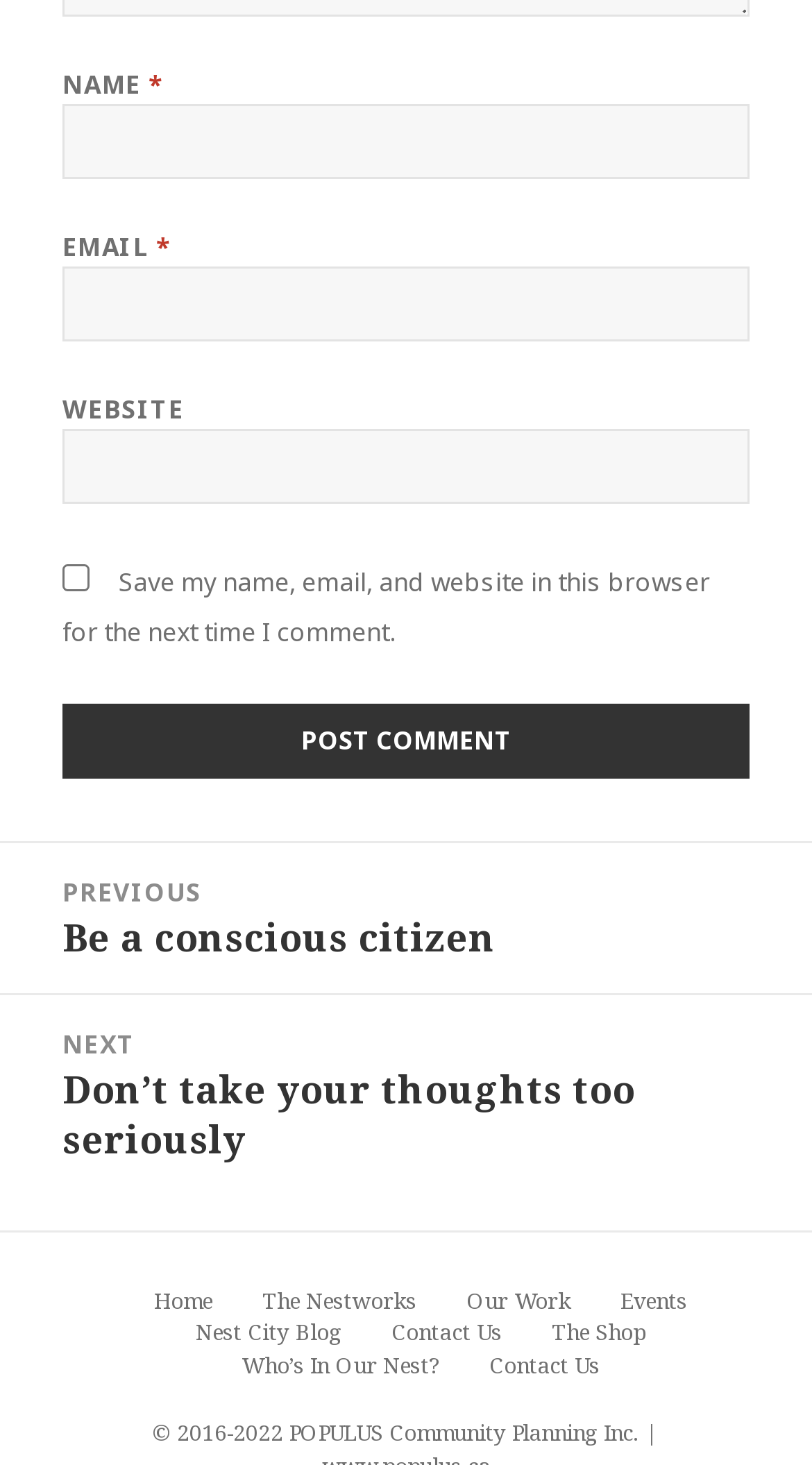Please identify the bounding box coordinates of the element I should click to complete this instruction: 'Enter your name'. The coordinates should be given as four float numbers between 0 and 1, like this: [left, top, right, bottom].

[0.077, 0.071, 0.923, 0.122]